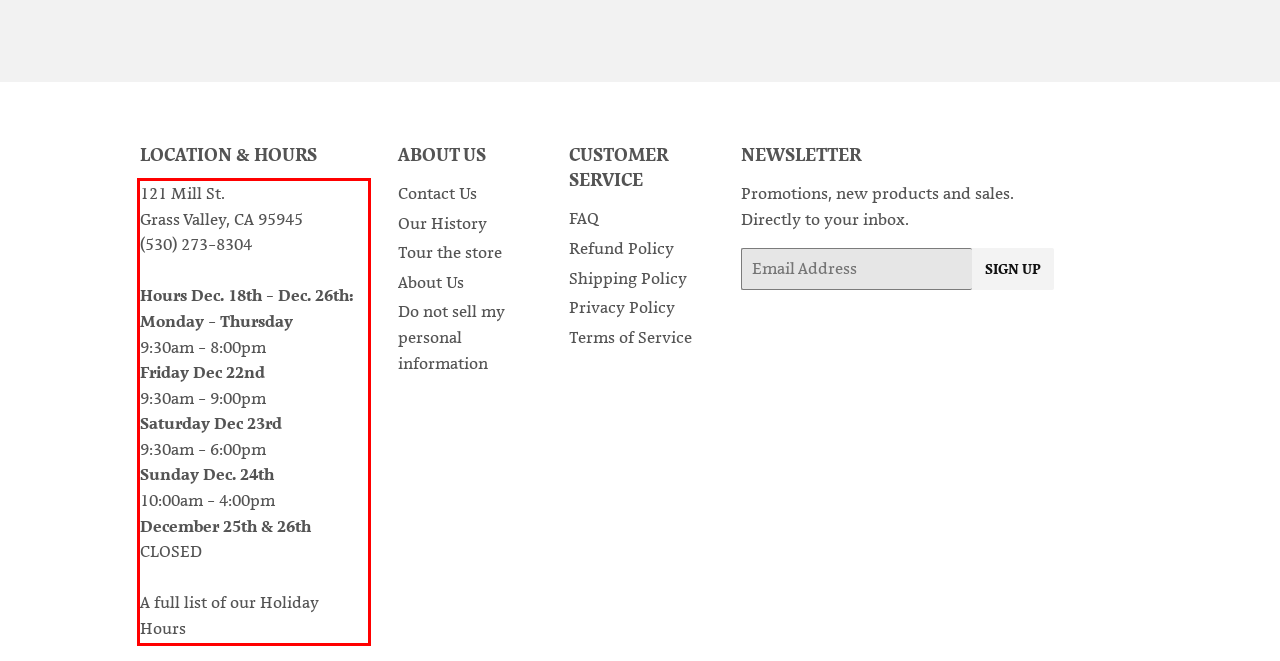Examine the screenshot of the webpage, locate the red bounding box, and generate the text contained within it.

121 Mill St. Grass Valley, CA 95945 (530) 273-8304 Hours Dec. 18th - Dec. 26th: Monday - Thursday 9:30am - 8:00pm Friday Dec 22nd 9:30am - 9:00pm Saturday Dec 23rd 9:30am - 6:00pm Sunday Dec. 24th 10:00am - 4:00pm December 25th & 26th CLOSED A full list of our Holiday Hours